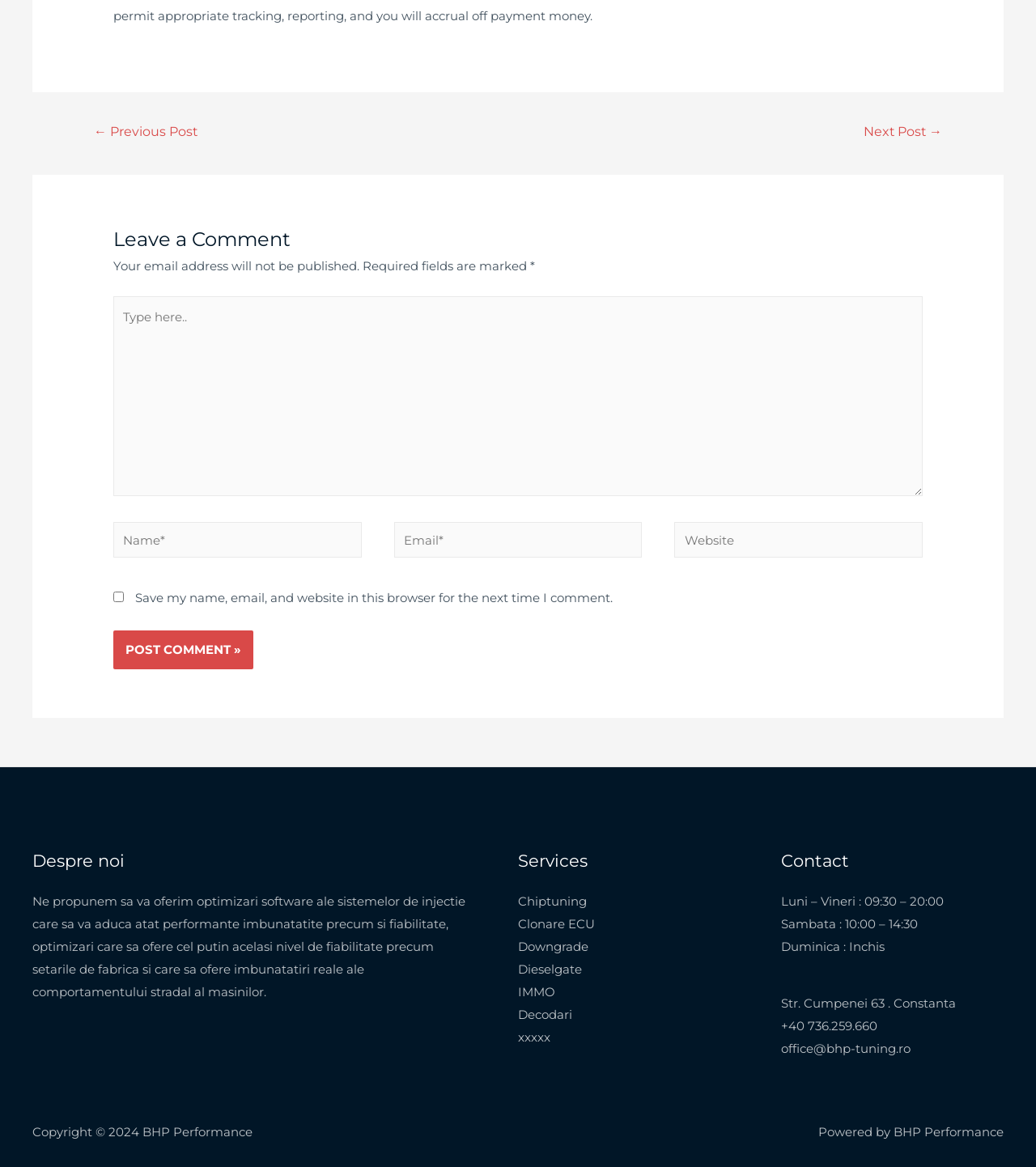Please identify the bounding box coordinates of the area that needs to be clicked to fulfill the following instruction: "Click Post Comment."

[0.109, 0.54, 0.245, 0.573]